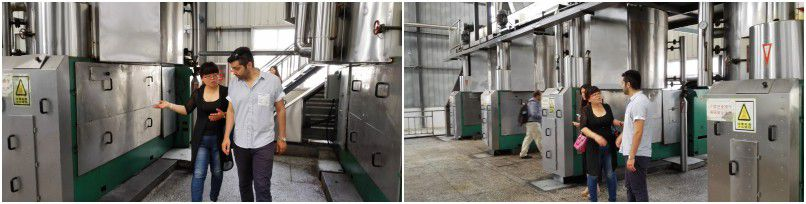Please provide a comprehensive response to the question based on the details in the image: What is the purpose of the signs on the machines?

The safety signs visible on the machines in the image suggest that the factory prioritizes safety protocols in the industrial environment, ensuring that workers are aware of potential hazards and take necessary precautions.